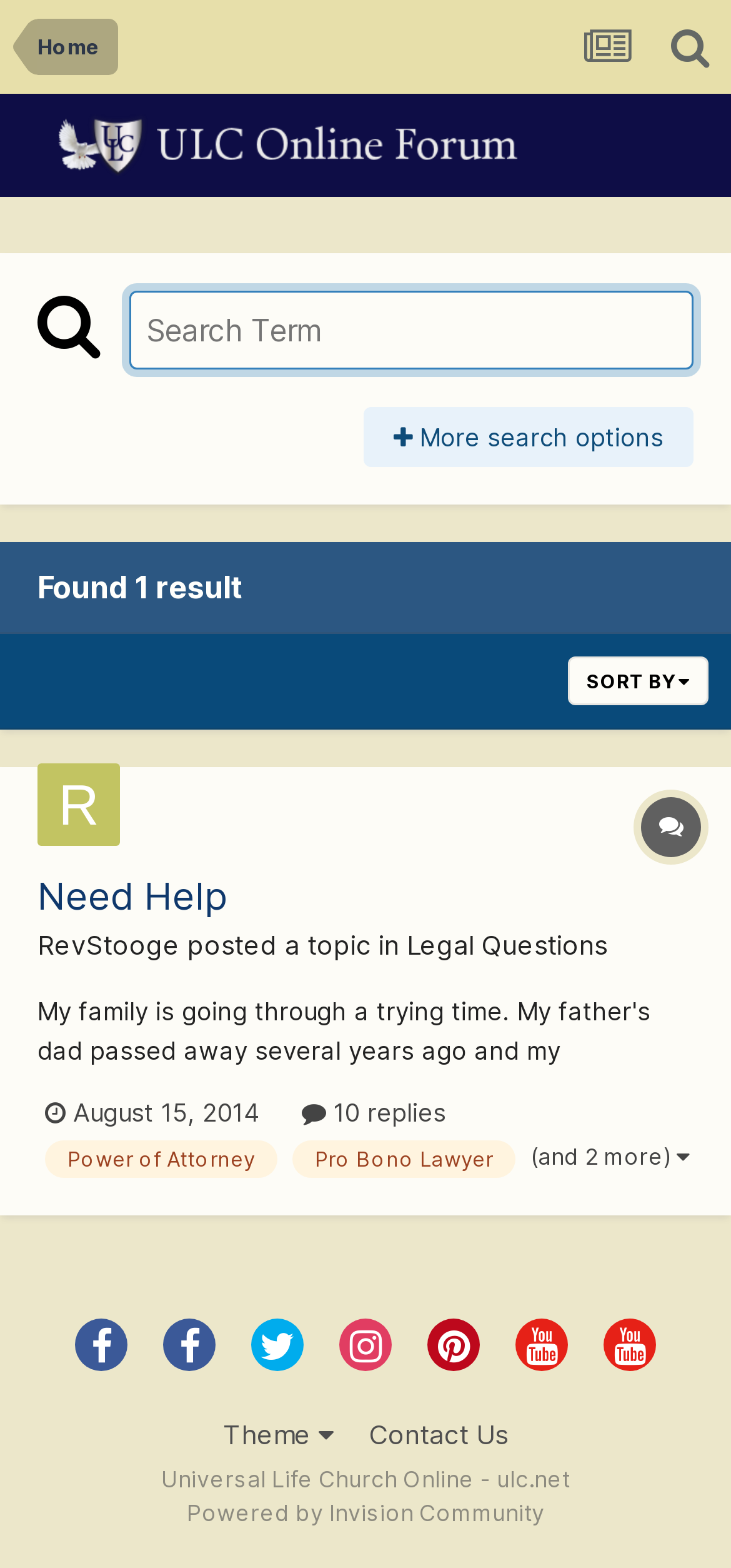Please specify the bounding box coordinates in the format (top-left x, top-left y, bottom-right x, bottom-right y), with values ranging from 0 to 1. Identify the bounding box for the UI component described as follows: alt="Universal Life Church Online Forum"

[0.063, 0.06, 0.723, 0.126]